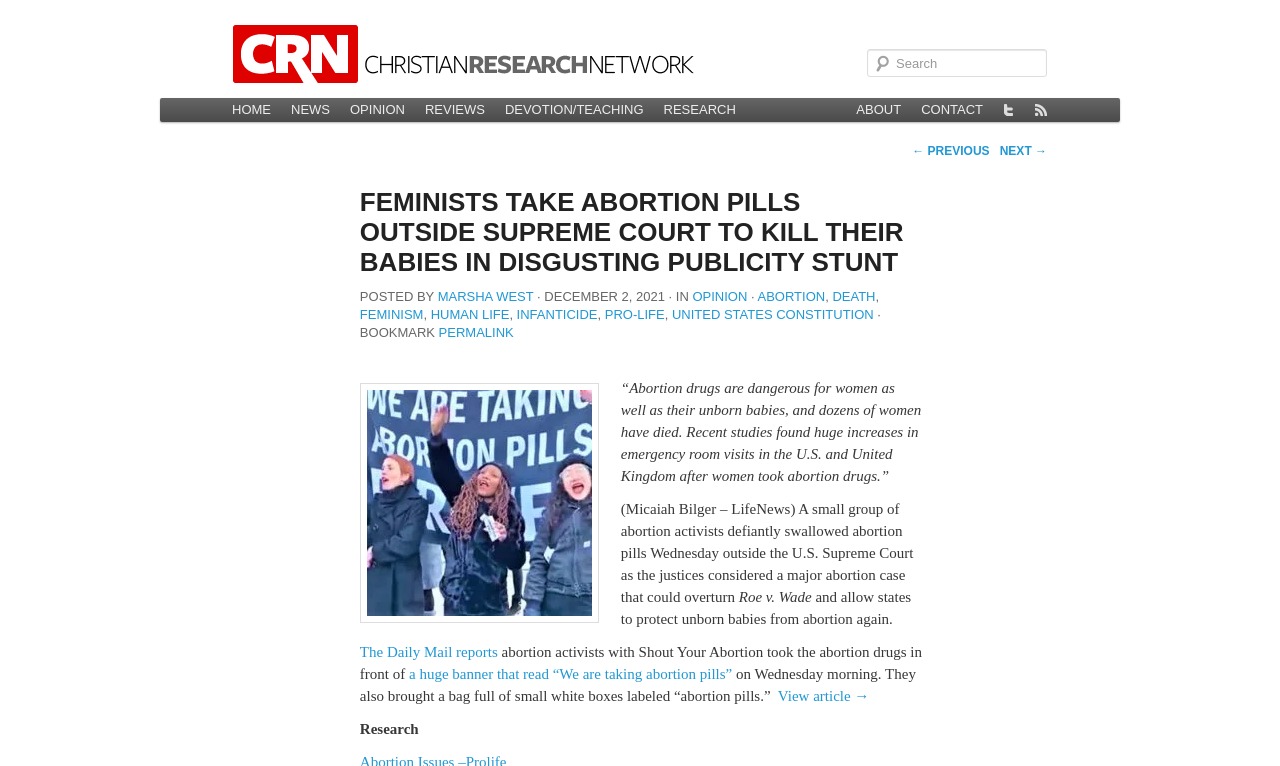Kindly determine the bounding box coordinates for the clickable area to achieve the given instruction: "Go to the home page".

[0.173, 0.128, 0.22, 0.159]